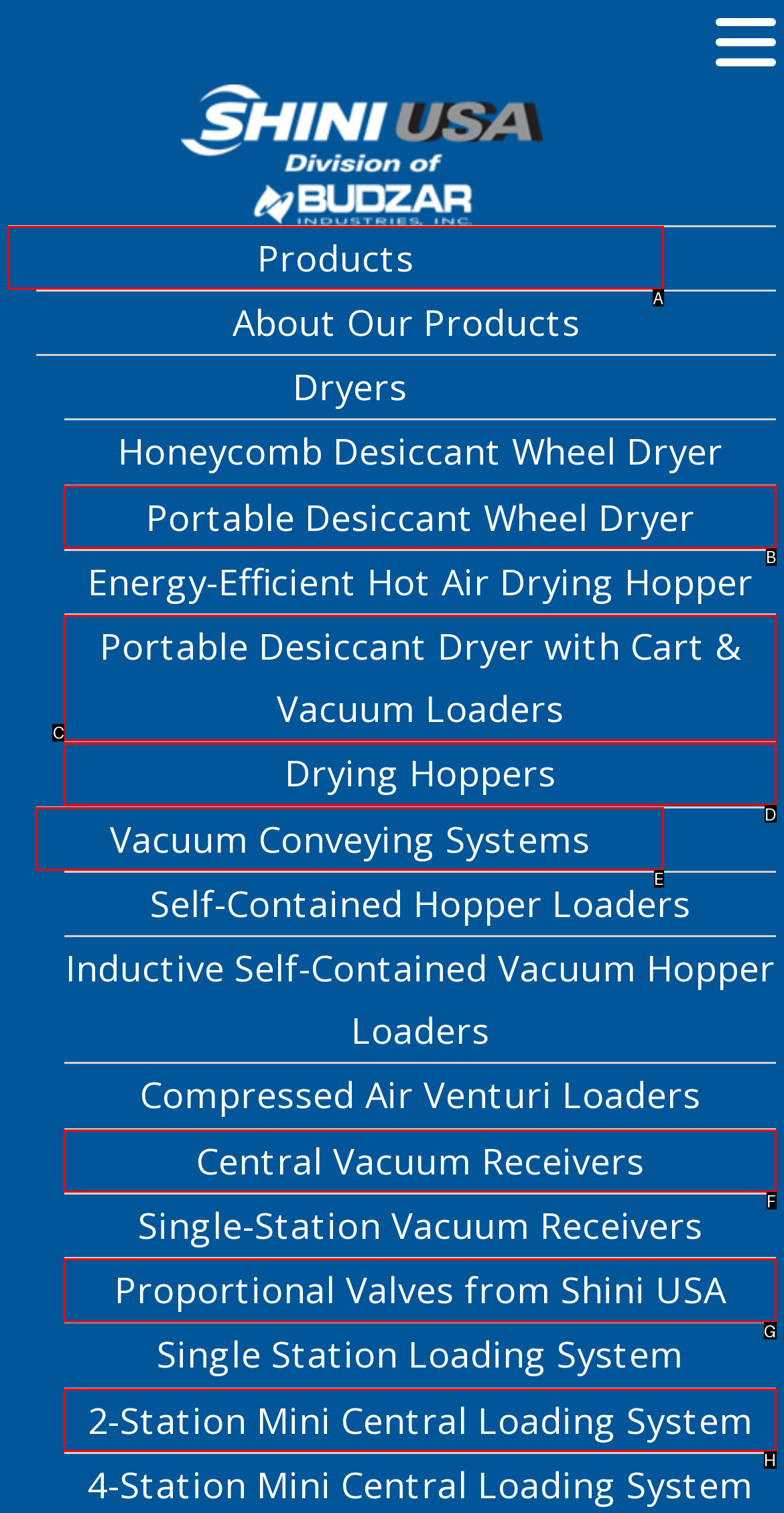Select the correct option from the given choices to perform this task: Learn more about Proportional Valves from Shini USA. Provide the letter of that option.

G